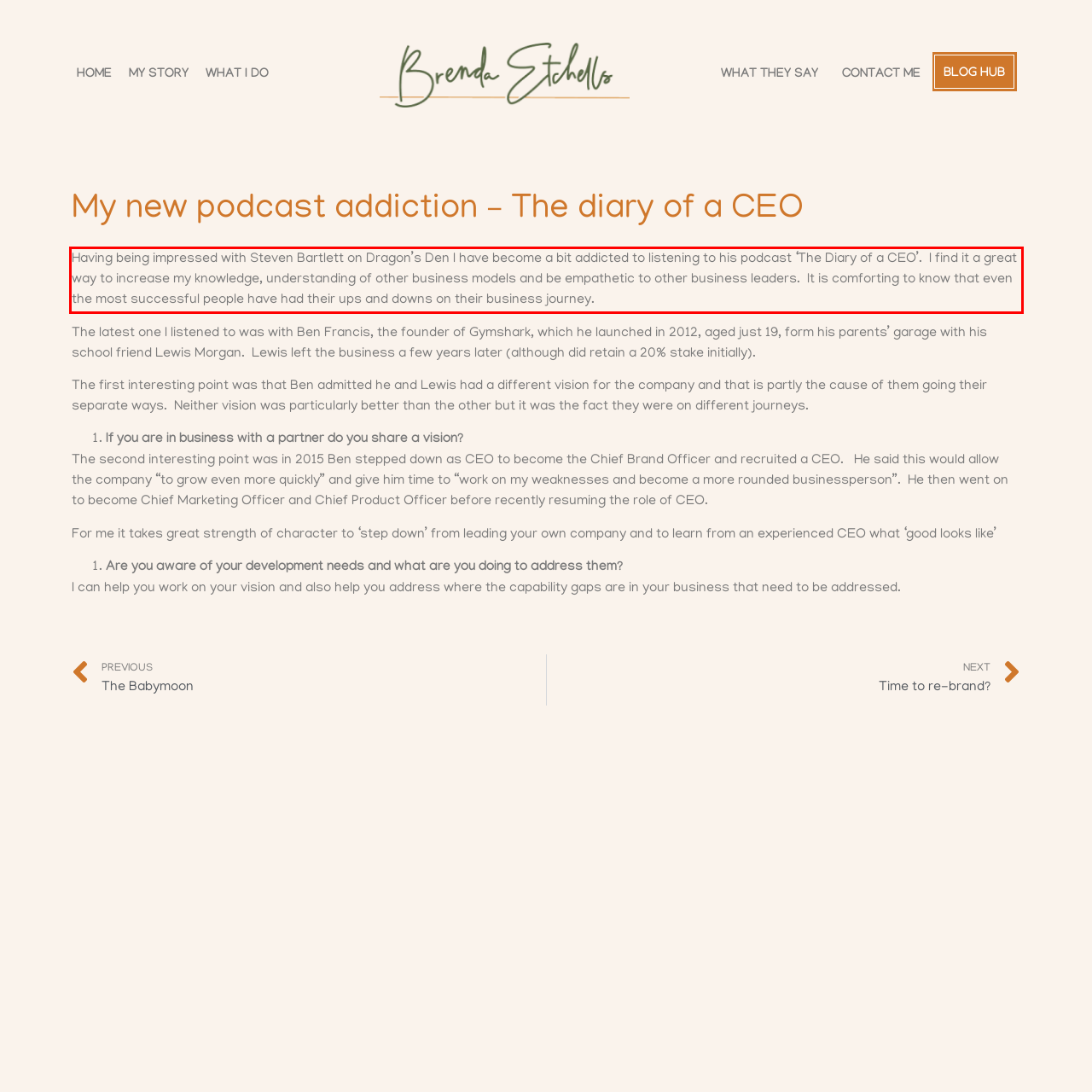Please examine the screenshot of the webpage and read the text present within the red rectangle bounding box.

Having being impressed with Steven Bartlett on Dragon’s Den I have become a bit addicted to listening to his podcast ‘The Diary of a CEO’. I find it a great way to increase my knowledge, understanding of other business models and be empathetic to other business leaders. It is comforting to know that even the most successful people have had their ups and downs on their business journey.